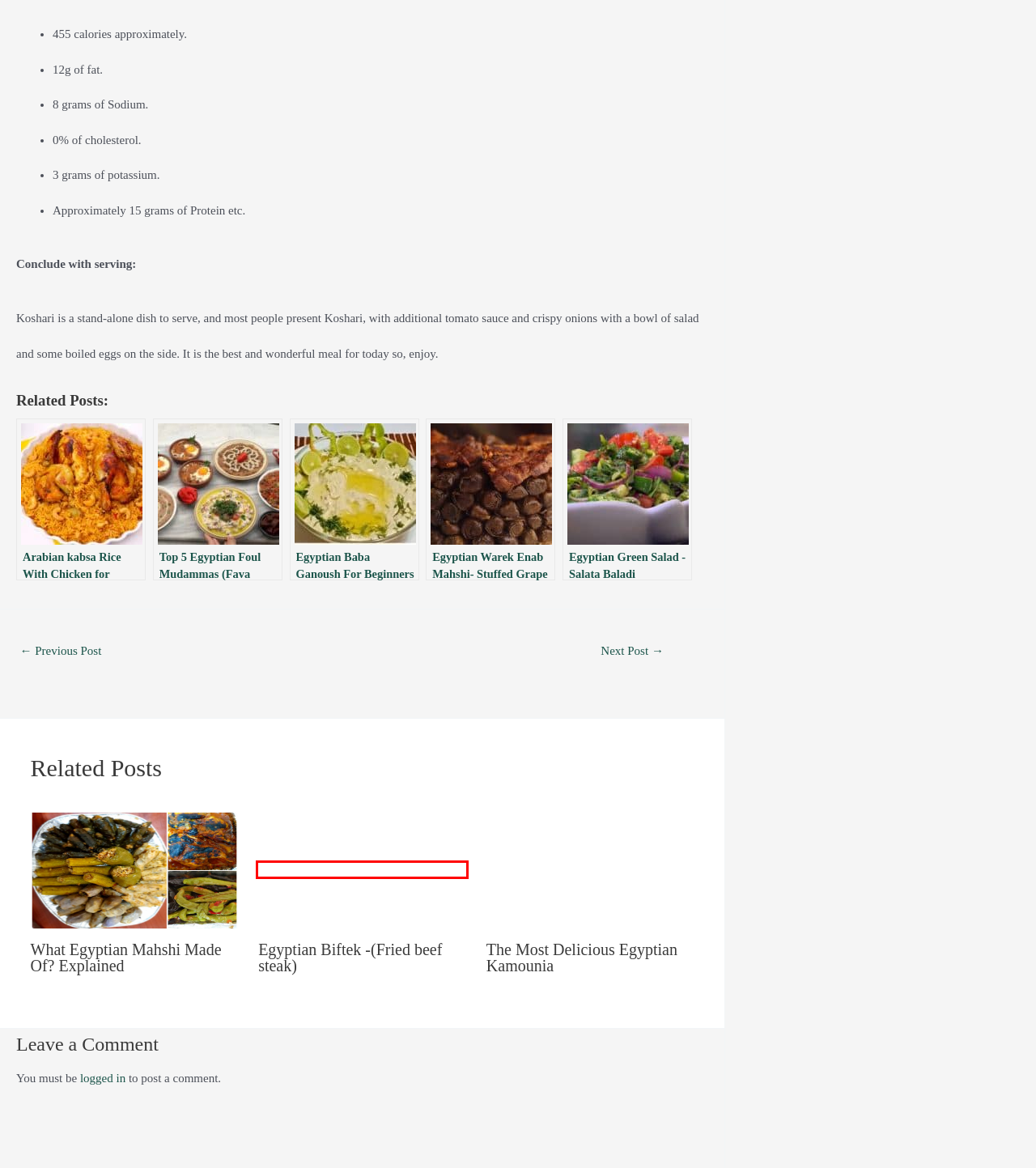Given a screenshot of a webpage featuring a red bounding box, identify the best matching webpage description for the new page after the element within the red box is clicked. Here are the options:
A. Egyptian Mahshi Ingredients Explained - What's Inside?
B. Egyptian Baba Ganoush For Beginners Recipe
C. Egyptian Foul Mudammas Recipe - Top 5 Fava Beans Dishes
D. Non-Stick Pan Smell - Common Causes and Solutions
E. Egyptian Biftek Fried Beef Steak Recipe: Delicious Dish
F. Egyptian Warek Enab Mahshi Stuffed Grape Leaves With Beef Recipe
G. Egyptian Kamounia Recipe - Delicious & Authentic
H. Egyptian Green Salad Salata Baladi Recipe: Fresh and Flavorful

E